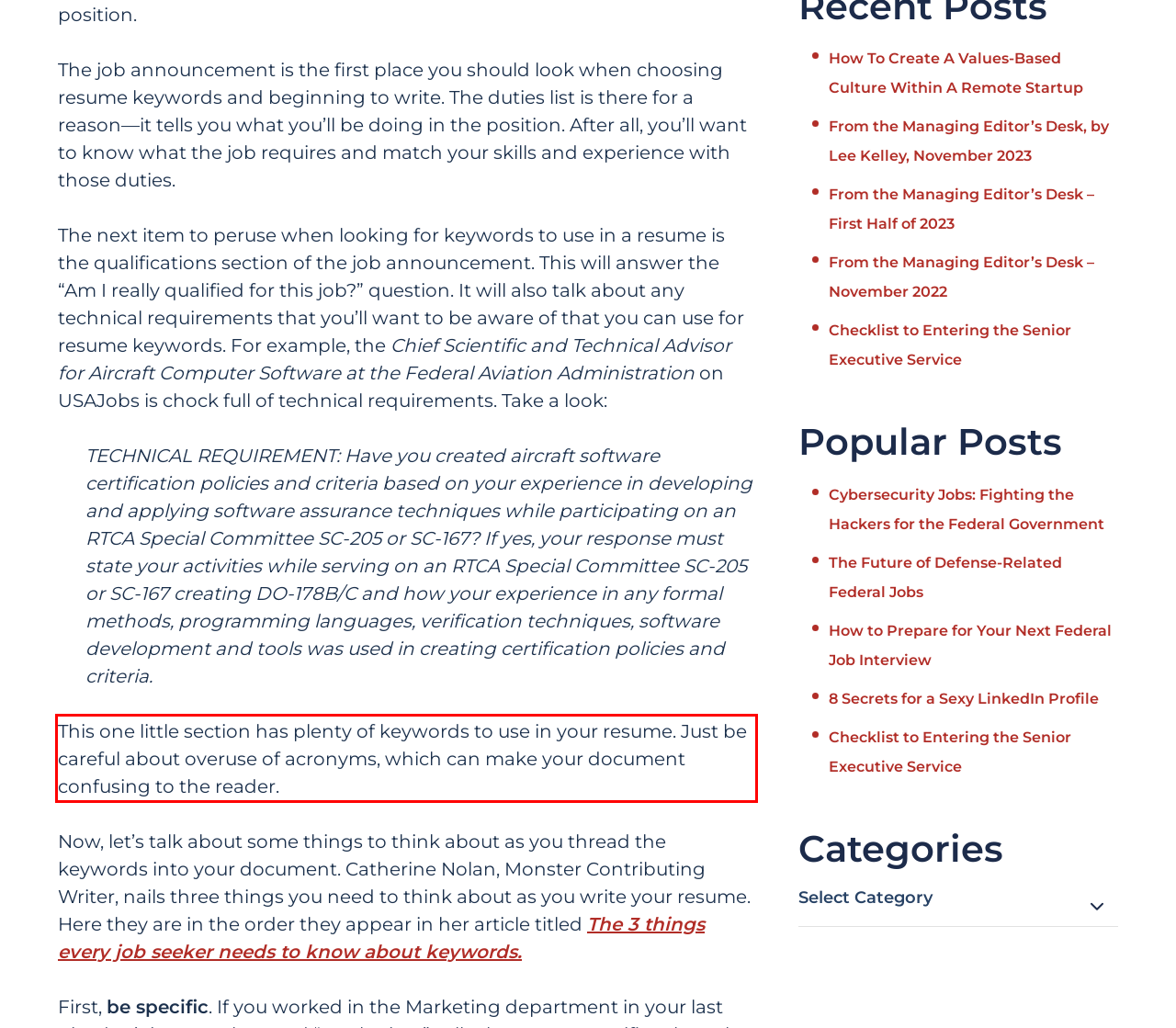Identify the text within the red bounding box on the webpage screenshot and generate the extracted text content.

This one little section has plenty of keywords to use in your resume. Just be careful about overuse of acronyms, which can make your document confusing to the reader.